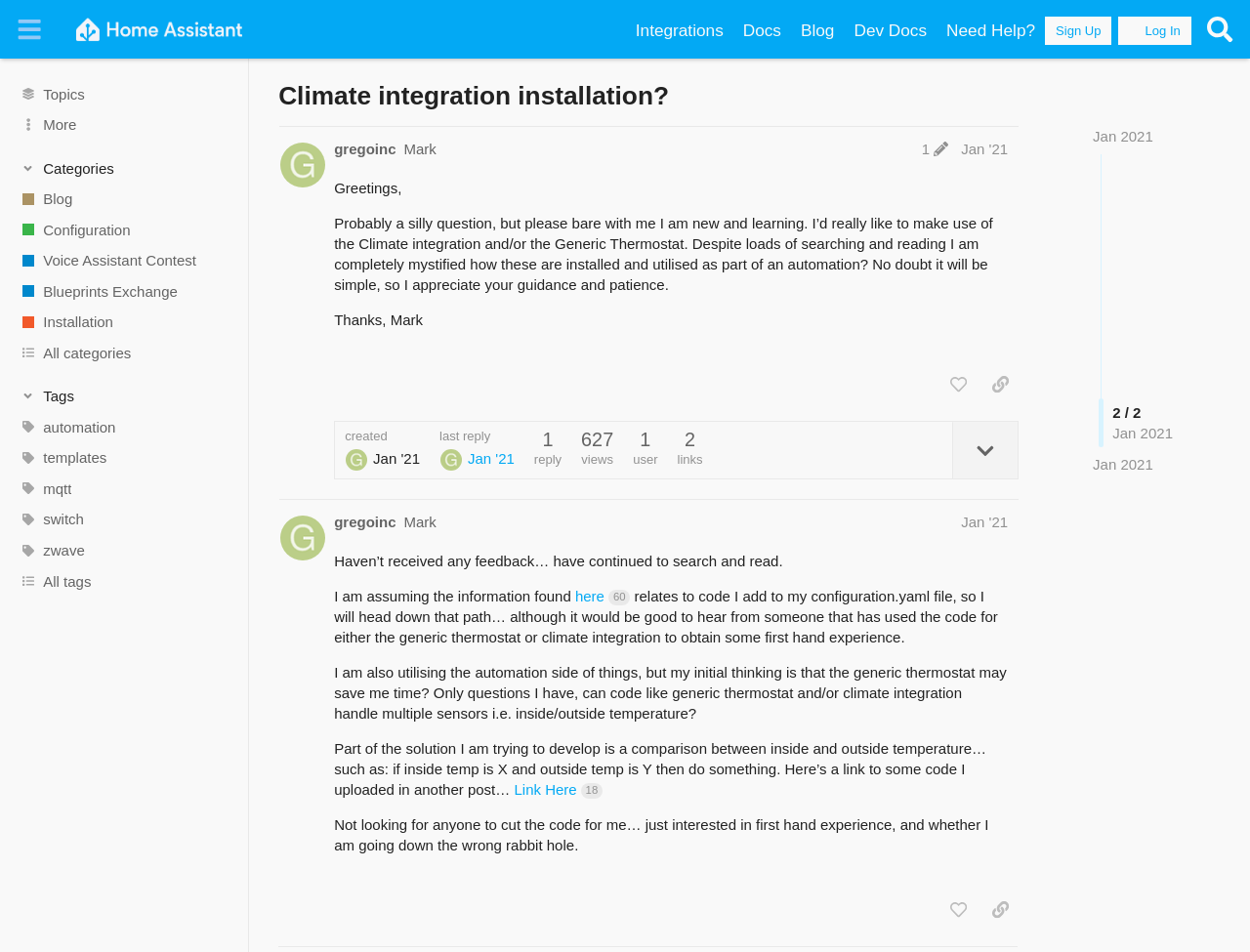Identify the bounding box coordinates of the section to be clicked to complete the task described by the following instruction: "View the 'Climate integration installation?' post". The coordinates should be four float numbers between 0 and 1, formatted as [left, top, right, bottom].

[0.223, 0.085, 0.915, 0.117]